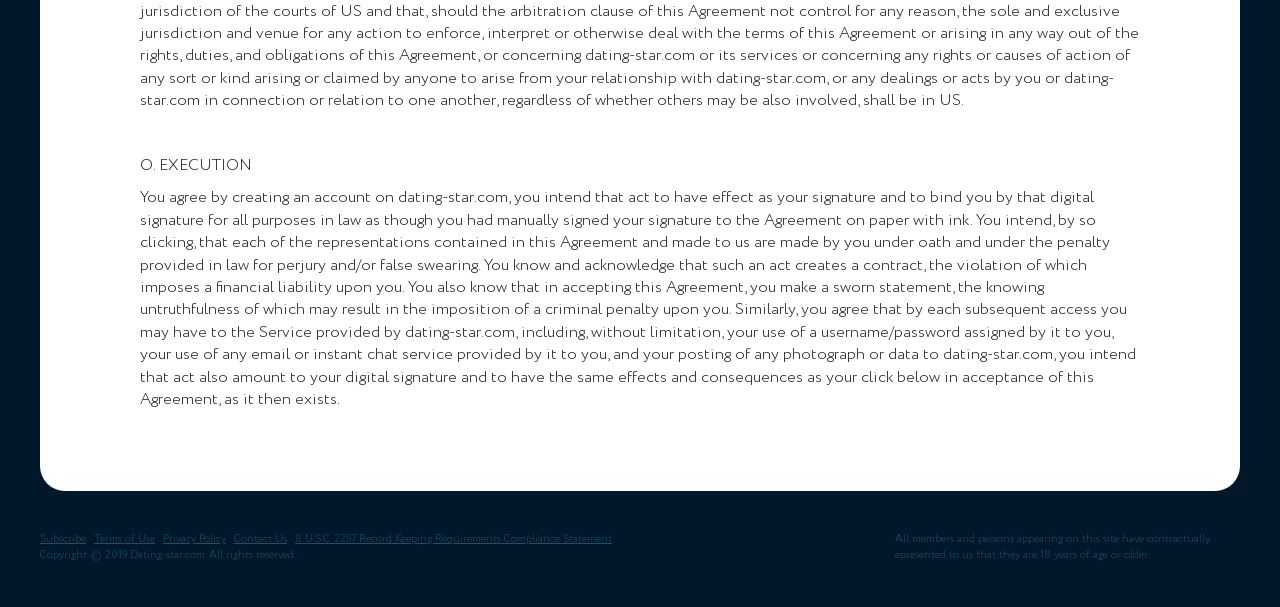Use a single word or phrase to answer the question:
What is the name of the website?

Dating-star.com